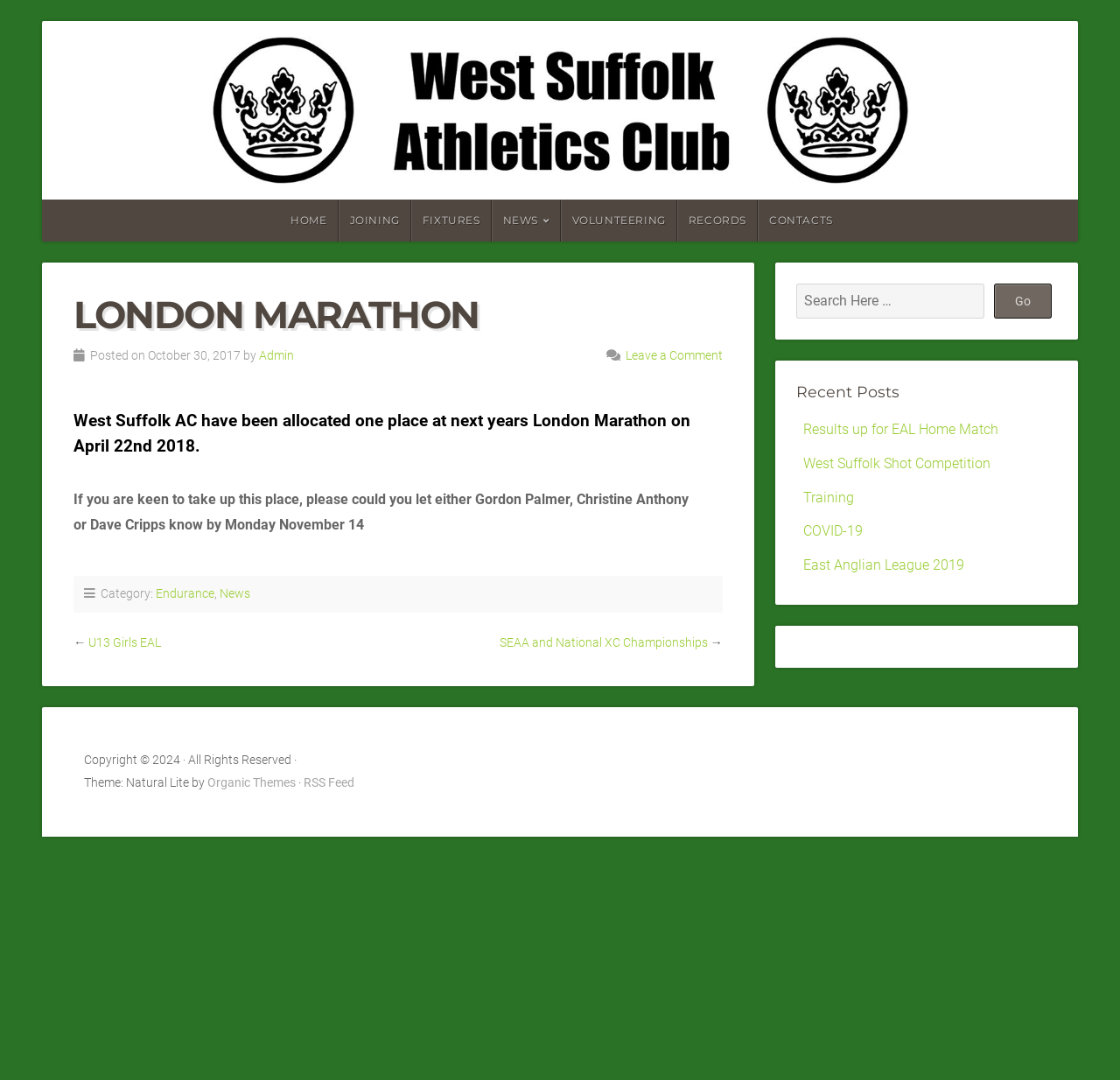Please identify the bounding box coordinates of the region to click in order to complete the given instruction: "Search for something". The coordinates should be four float numbers between 0 and 1, i.e., [left, top, right, bottom].

[0.711, 0.263, 0.879, 0.295]